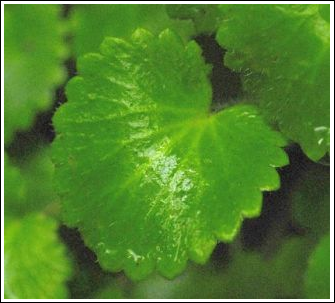What is the texture of the Saxifrage plant leaf?
Please give a detailed answer to the question using the information shown in the image.

The surface of the Saxifrage plant leaf appears glossy, reflecting light and emphasizing the dewdrop-like texture, which is indicative of a well-nourished plant and is visible in the image.